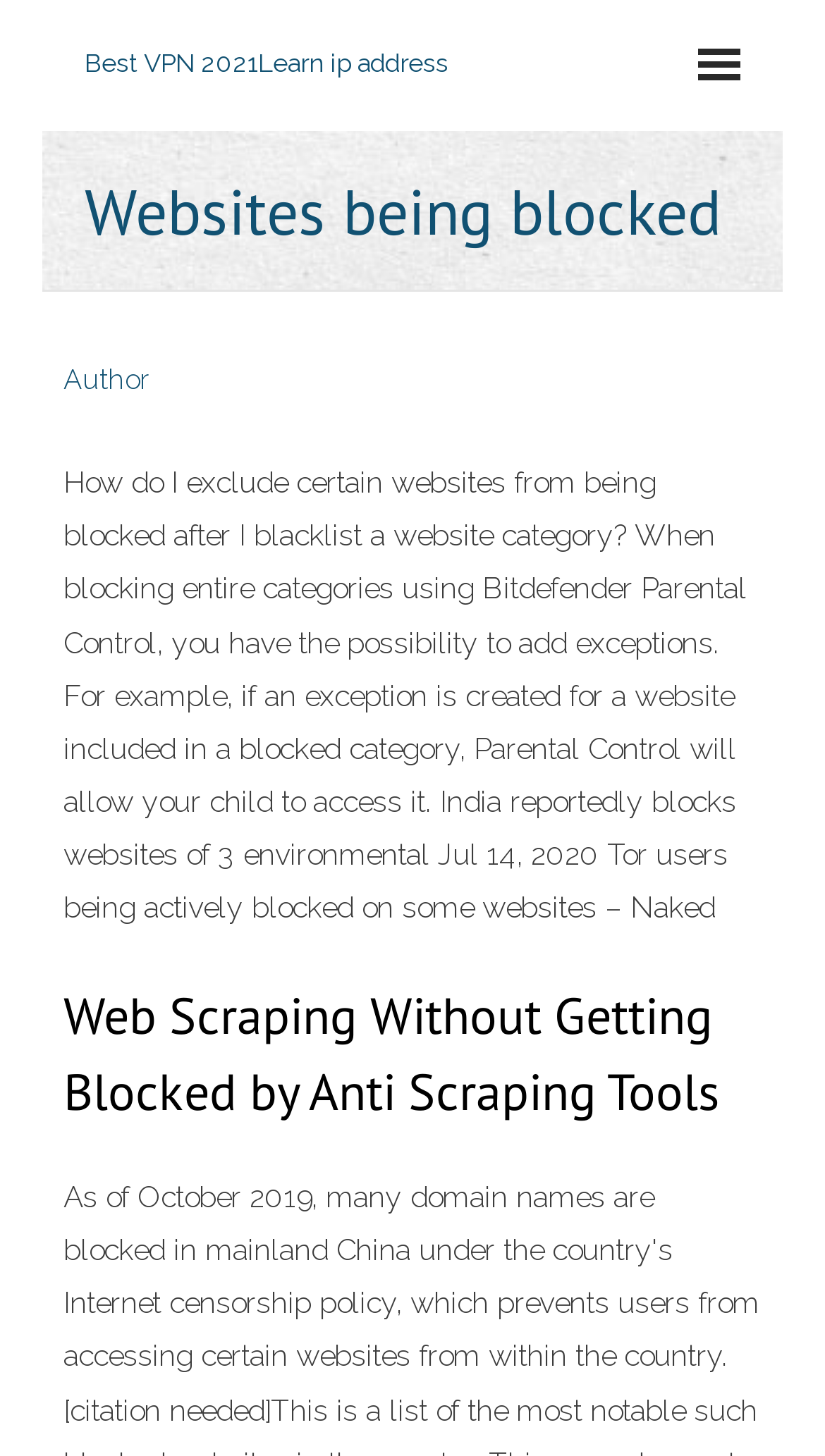Identify and provide the text of the main header on the webpage.

Websites being blocked